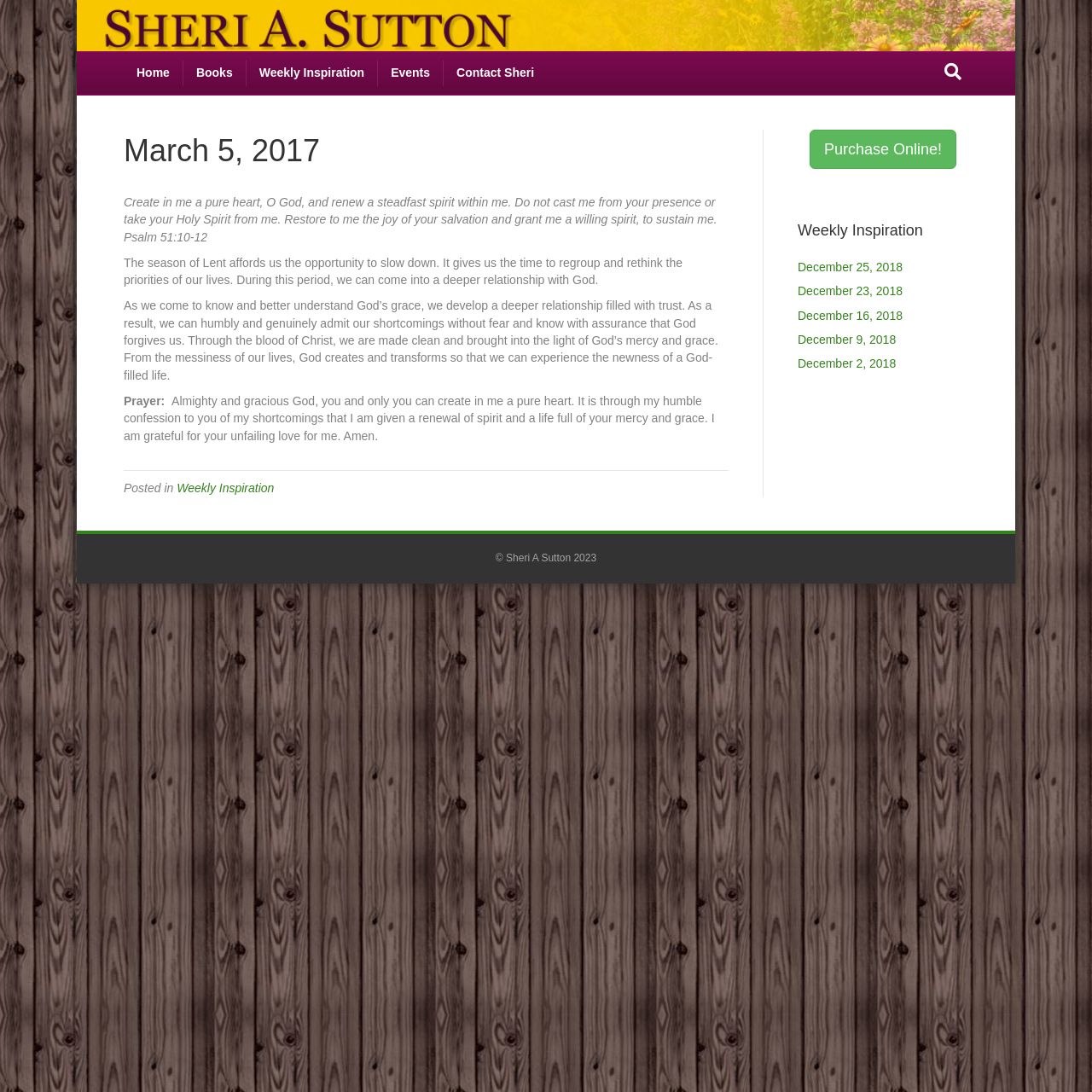Identify the bounding box coordinates of the clickable region required to complete the instruction: "Click on the 'Home' link". The coordinates should be given as four float numbers within the range of 0 and 1, i.e., [left, top, right, bottom].

[0.113, 0.055, 0.168, 0.079]